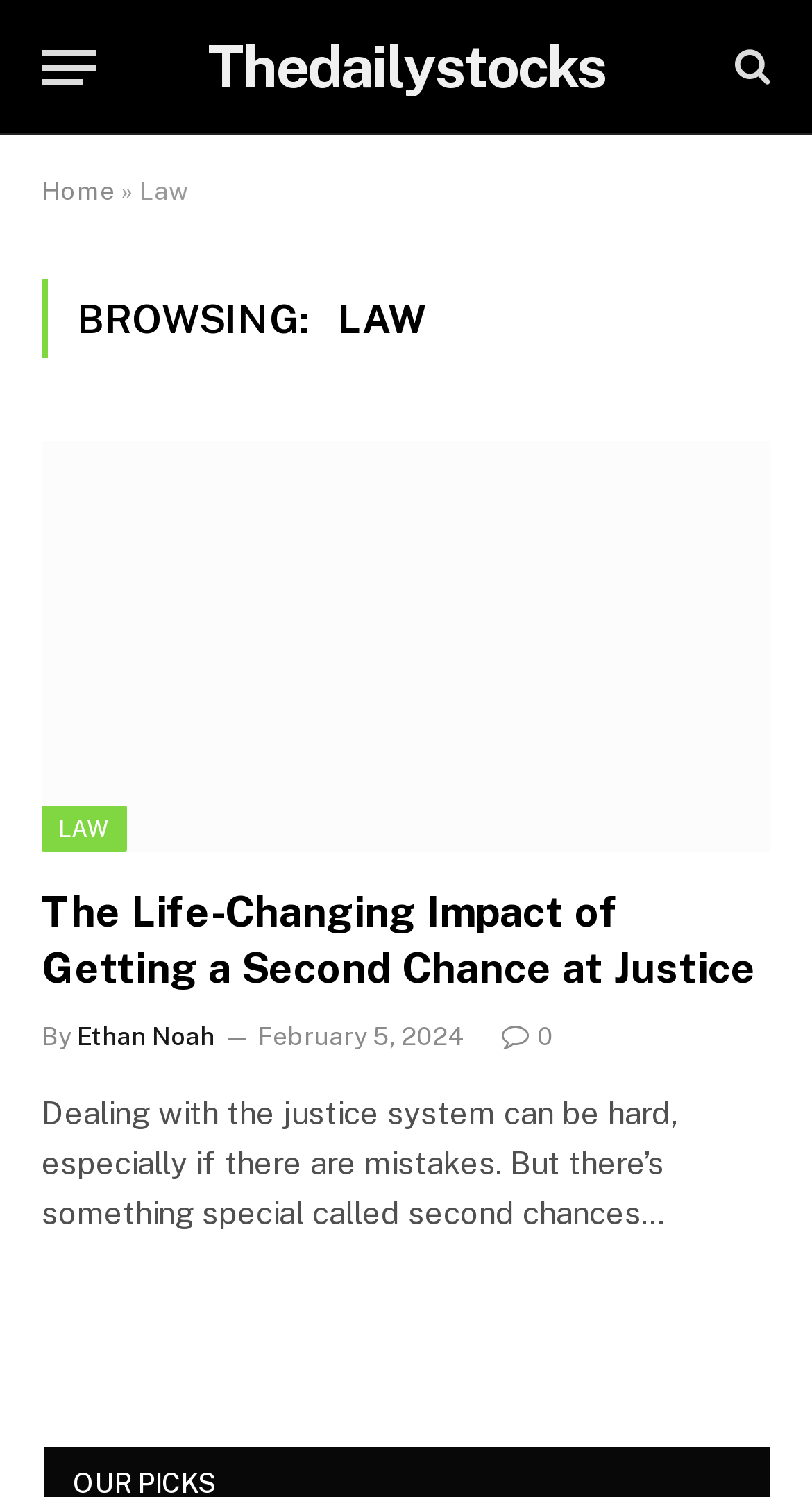Who wrote the article?
Use the information from the image to give a detailed answer to the question.

The author of the article can be found in the article metadata, where it says 'By Ethan Noah', indicating that Ethan Noah is the author of the article.